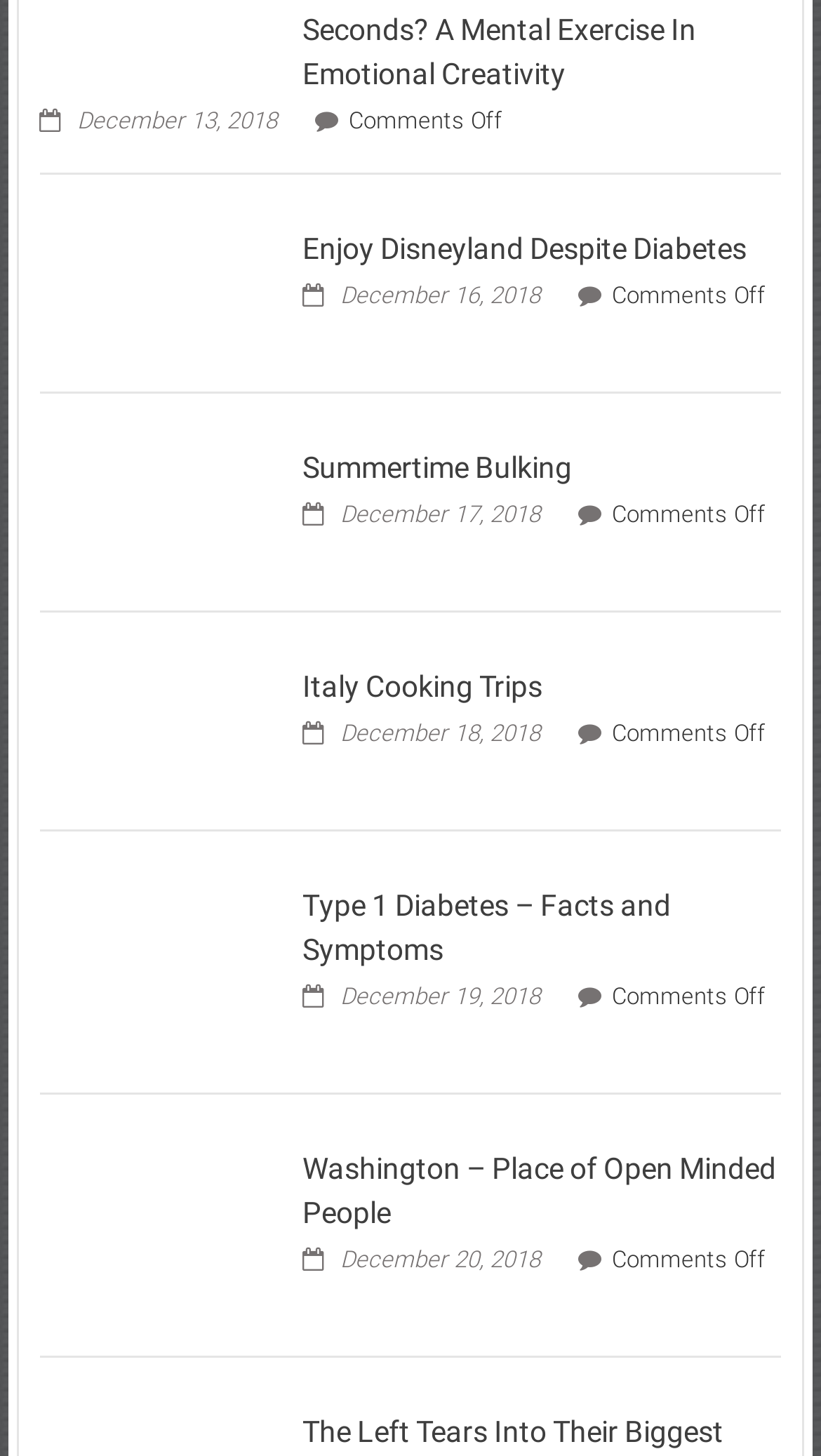Can you specify the bounding box coordinates for the region that should be clicked to fulfill this instruction: "Check the date of 'Summertime Bulking'".

[0.369, 0.374, 0.658, 0.393]